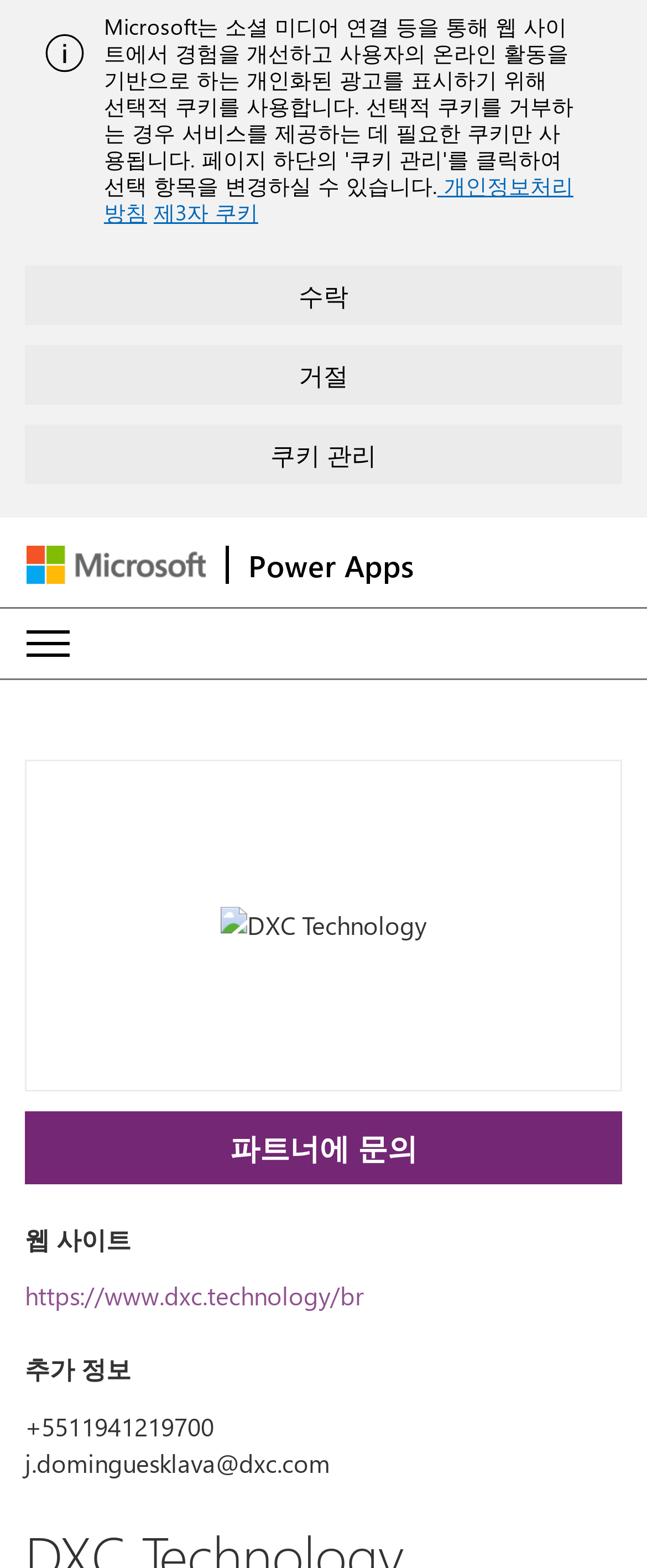Provide a brief response to the question using a single word or phrase: 
What is the company name below the menu button?

DXC Technology